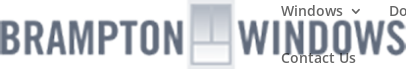What services does the company offer?
Based on the image content, provide your answer in one word or a short phrase.

Windows and Doors